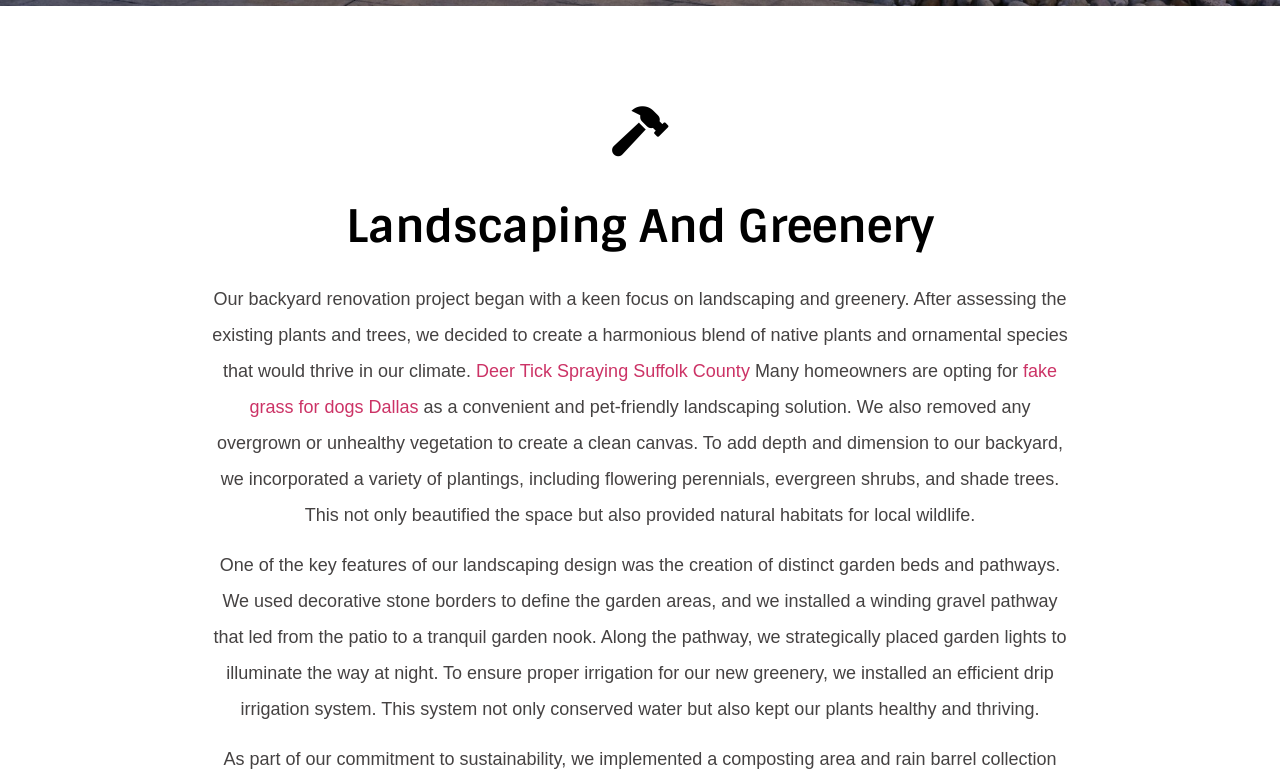What was removed from the backyard? From the image, respond with a single word or brief phrase.

Overgrown or unhealthy vegetation